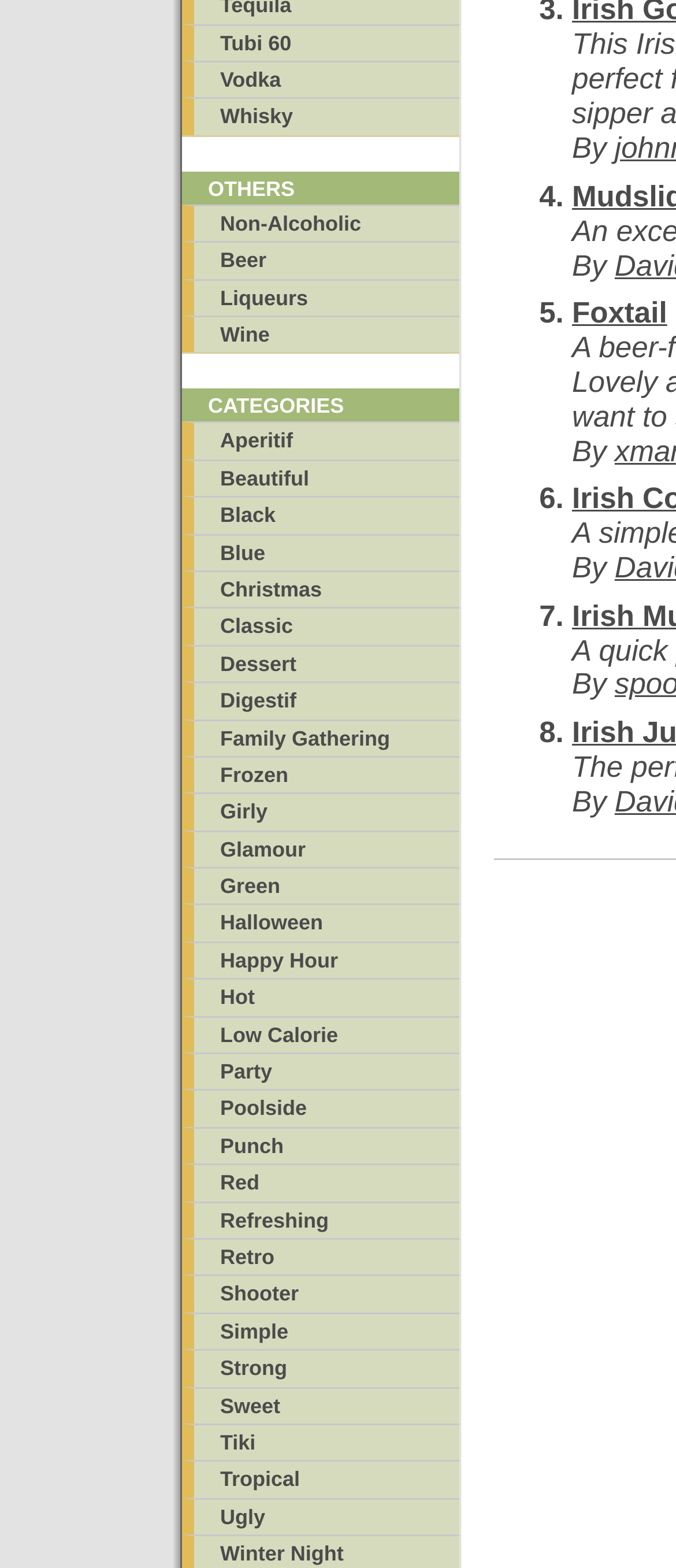From the webpage screenshot, predict the bounding box of the UI element that matches this description: "Family Gathering".

[0.269, 0.458, 0.679, 0.482]